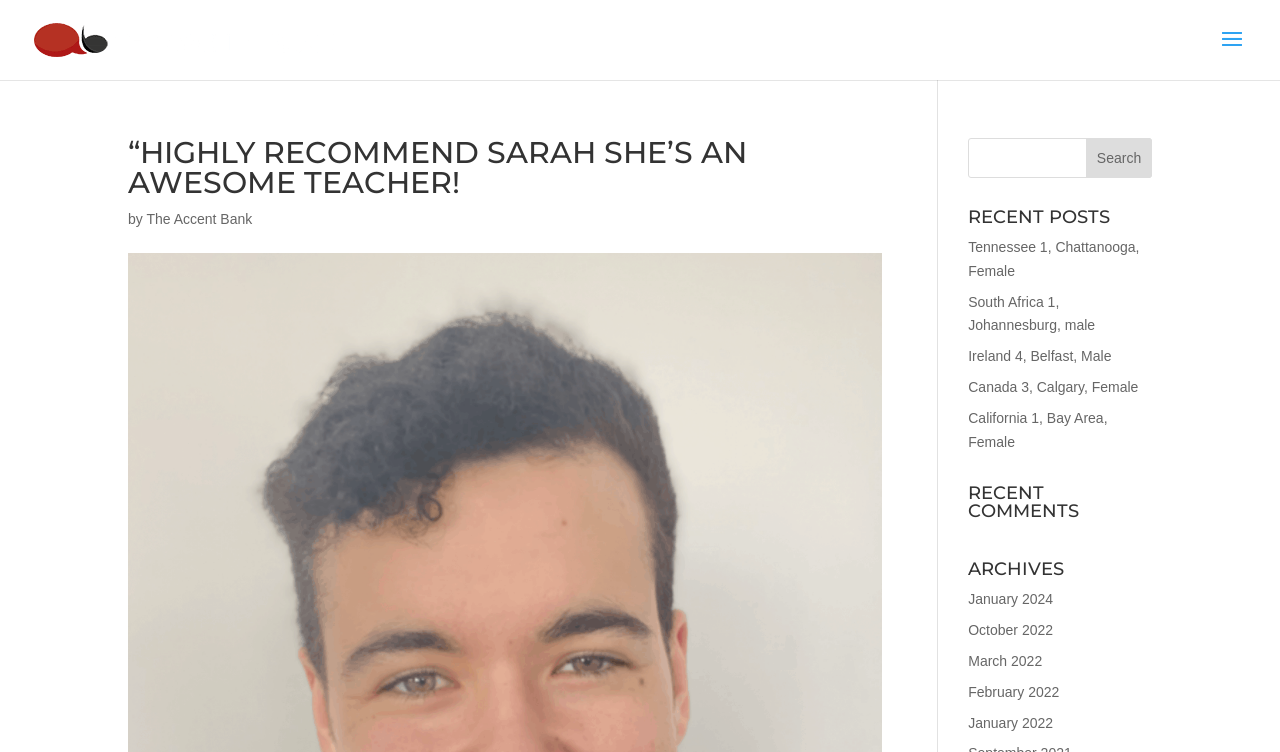Please locate the bounding box coordinates of the element that needs to be clicked to achieve the following instruction: "Read recent posts". The coordinates should be four float numbers between 0 and 1, i.e., [left, top, right, bottom].

[0.756, 0.277, 0.9, 0.314]